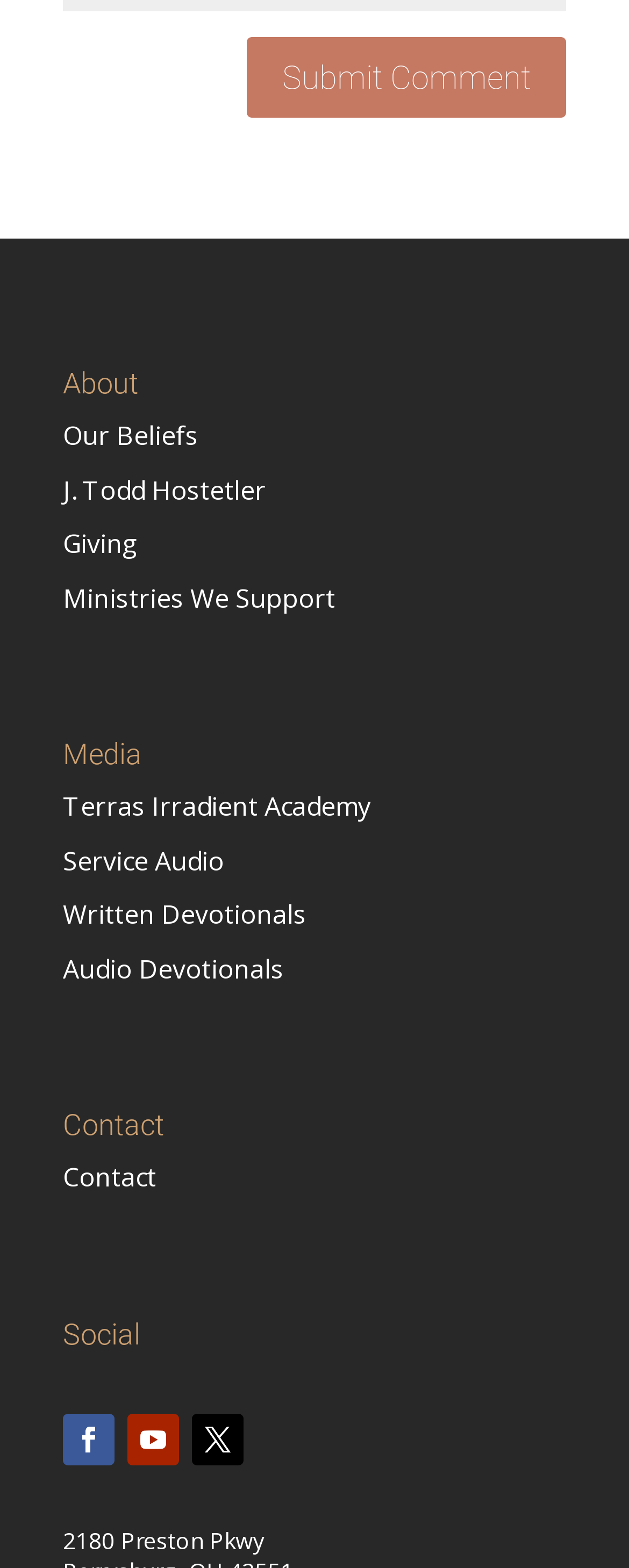Give a one-word or one-phrase response to the question: 
What is the purpose of the 'Submit Comment' button?

To submit a comment